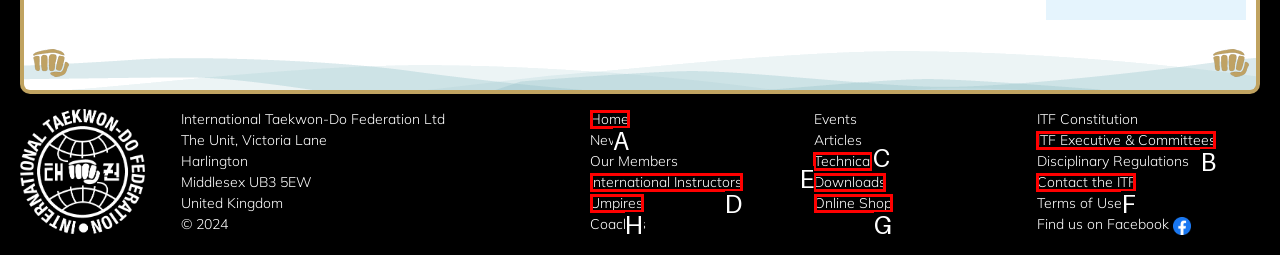Select the HTML element that needs to be clicked to carry out the task: visit online shop
Provide the letter of the correct option.

G